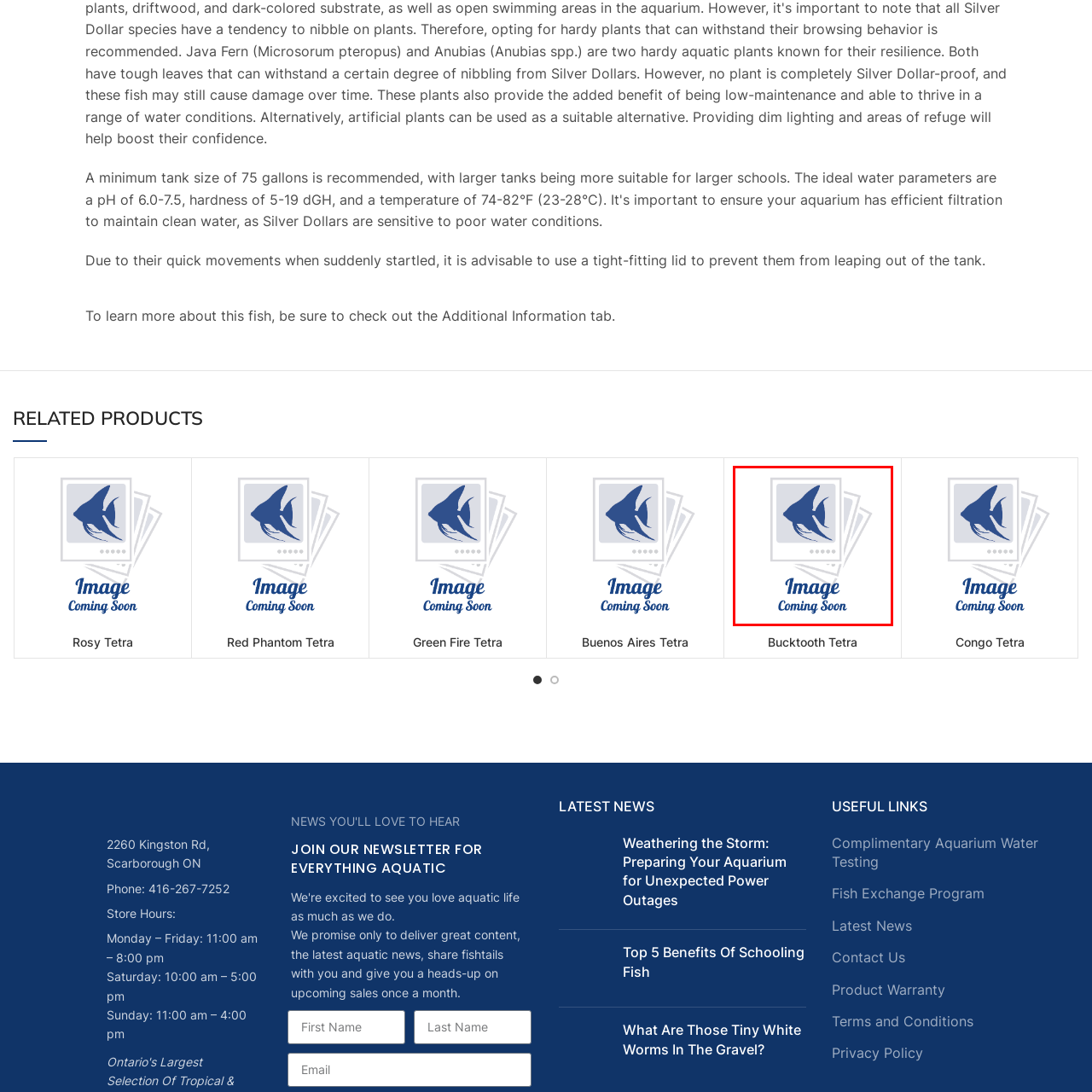What does the text below the image say?
Please focus on the image surrounded by the red bounding box and provide a one-word or phrase answer based on the image.

Image Coming Soon